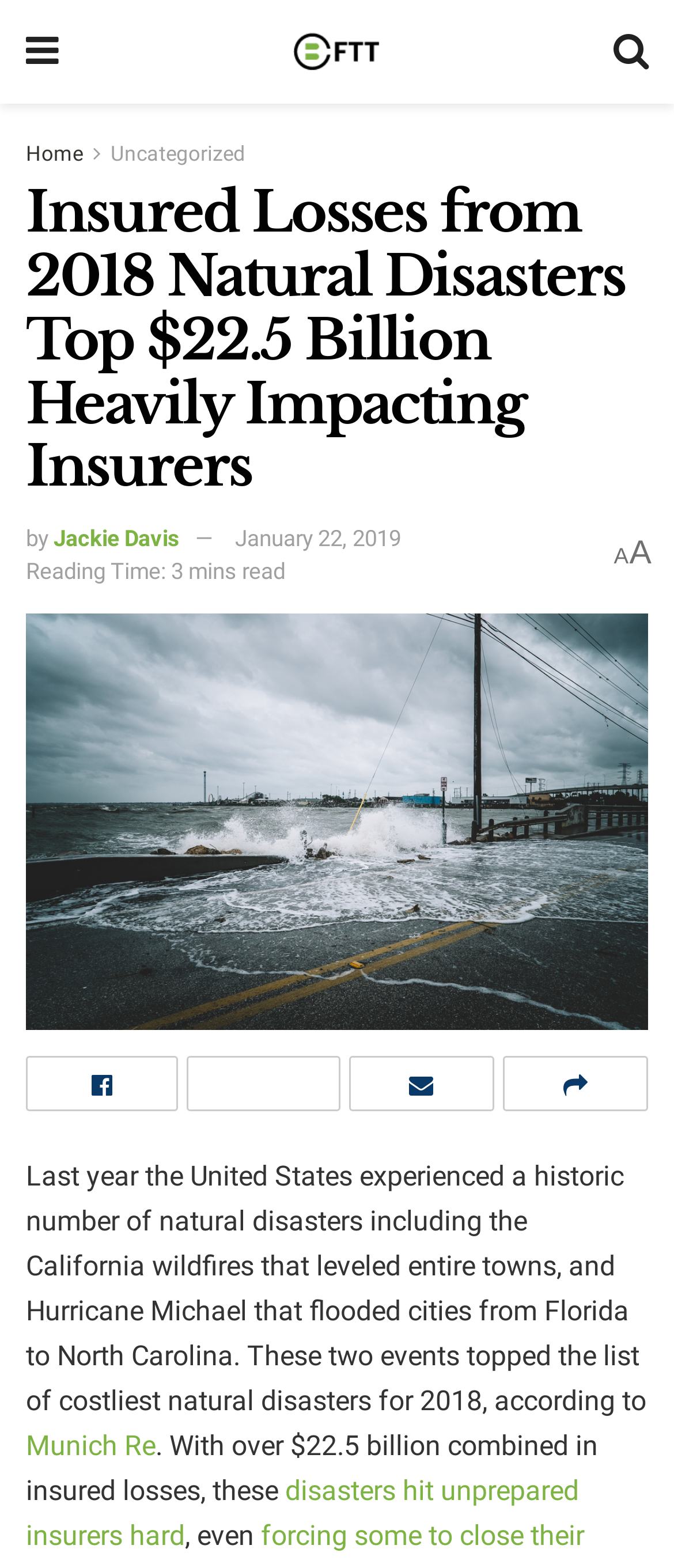Identify and extract the heading text of the webpage.

Insured Losses from 2018 Natural Disasters Top $22.5 Billion Heavily Impacting Insurers